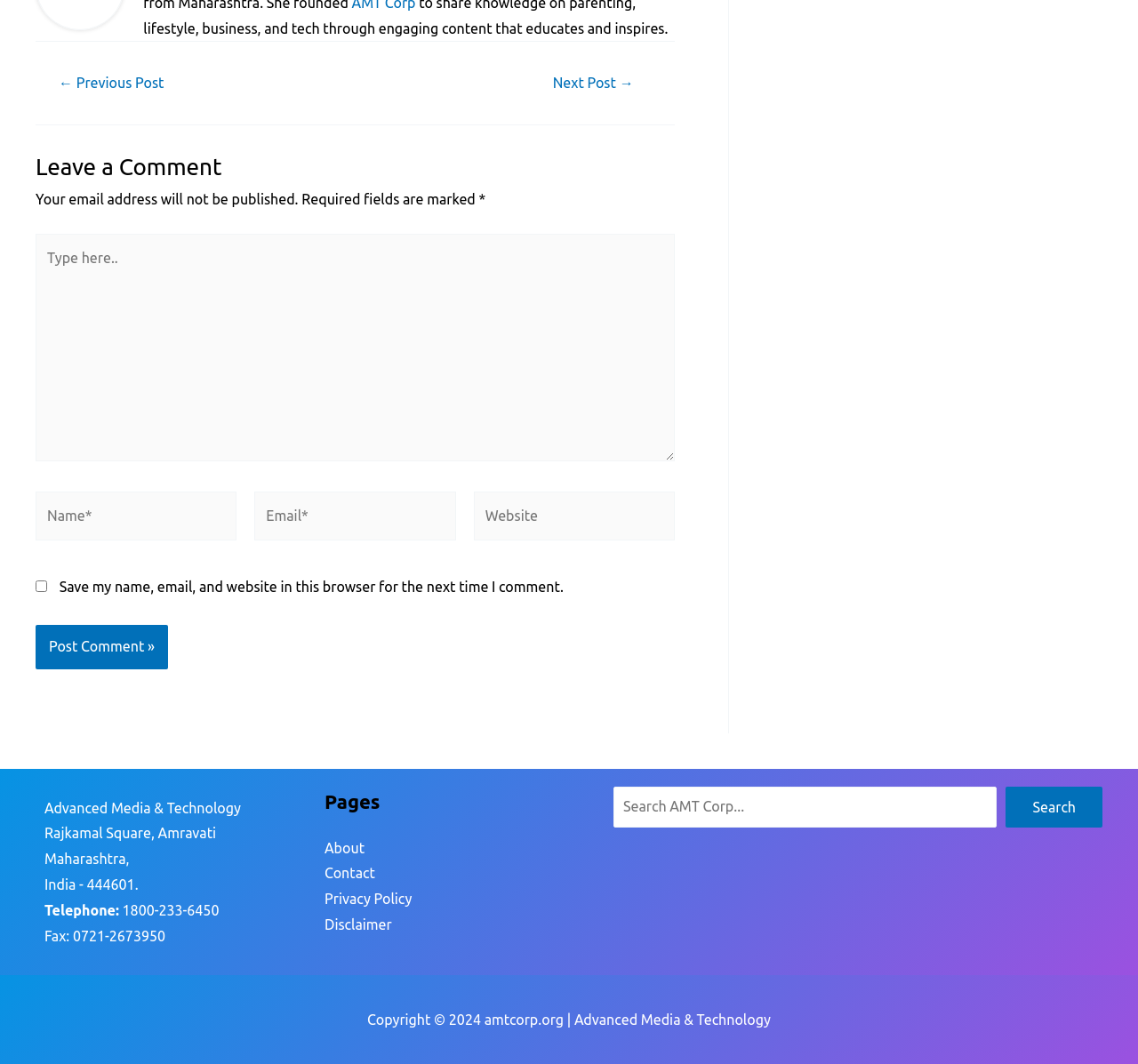Provide a short, one-word or phrase answer to the question below:
What is the copyright year?

2024